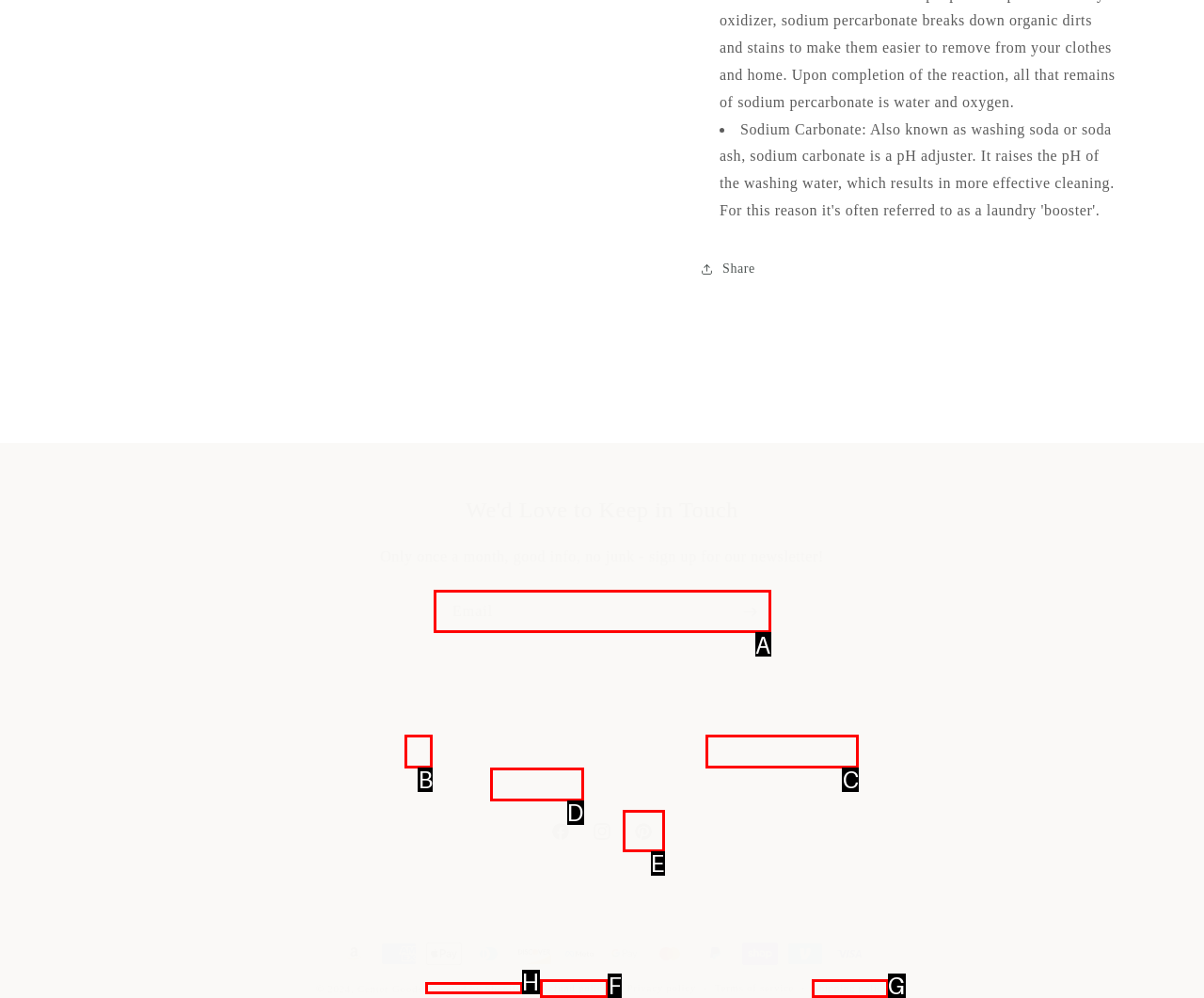Using the description: Refund policy, find the HTML element that matches it. Answer with the letter of the chosen option.

F